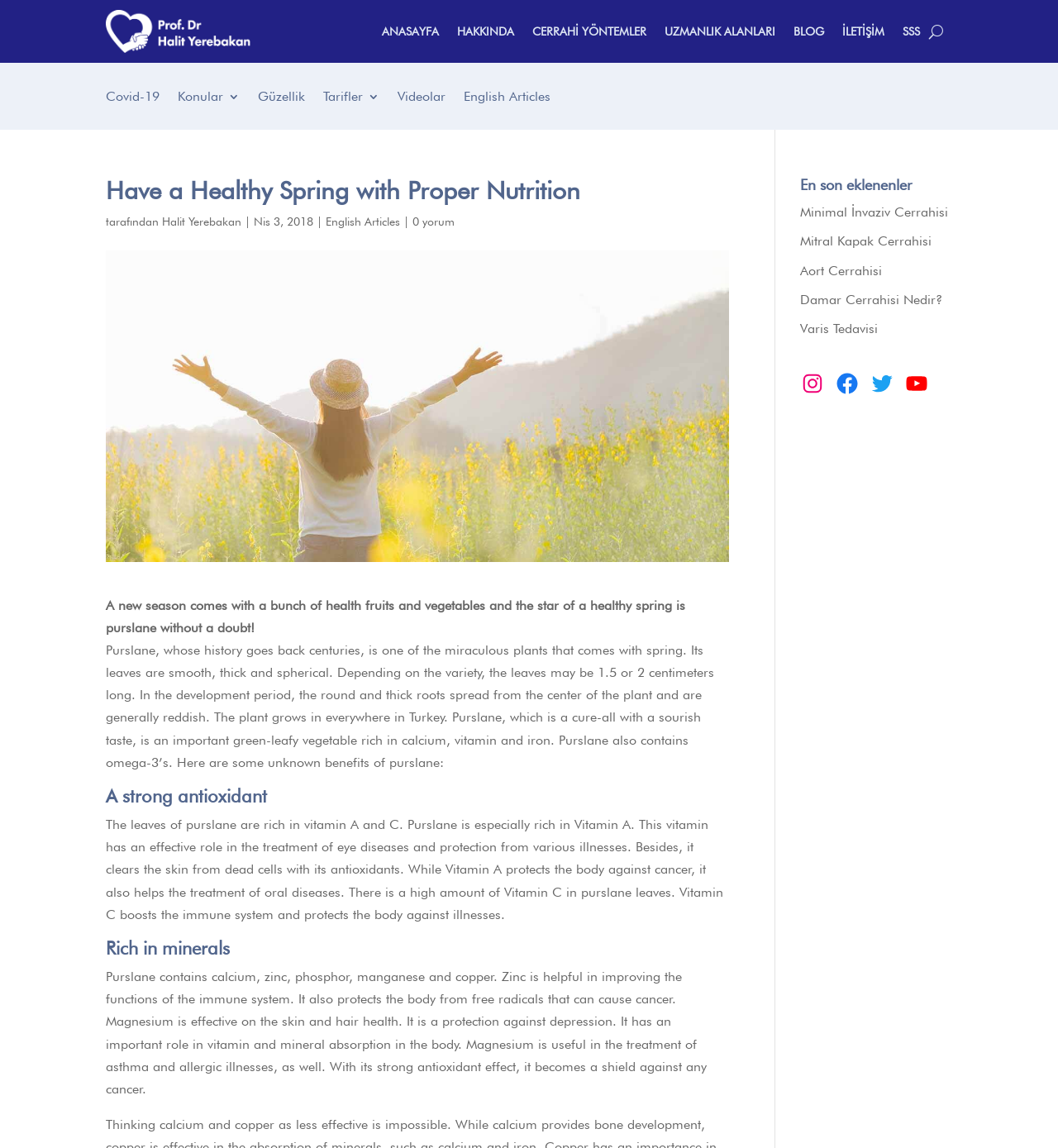Using the information in the image, give a detailed answer to the following question: What is the main topic of this webpage?

Based on the webpage content, the main topic is about the health benefits of purslane, a type of vegetable, and its importance in a healthy spring diet.